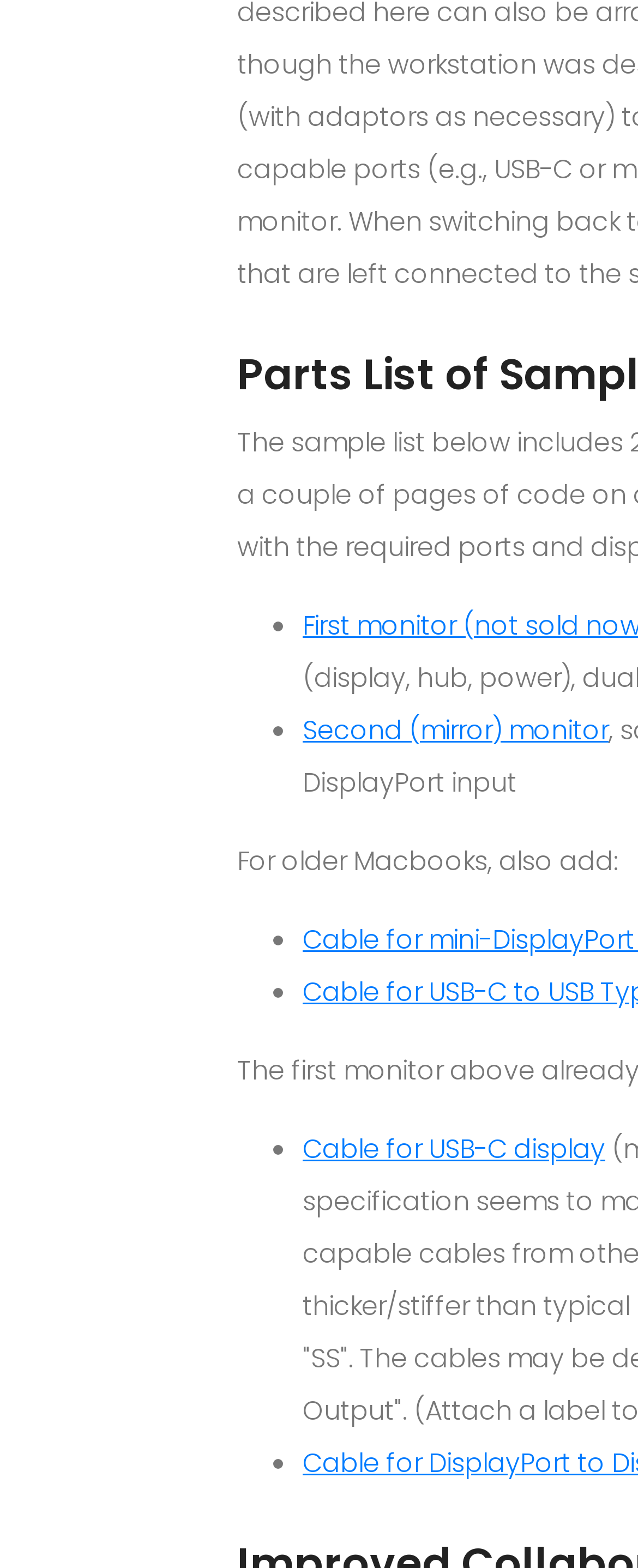From the webpage screenshot, predict the bounding box coordinates (top-left x, top-left y, bottom-right x, bottom-right y) for the UI element described here: South America shipping services

None